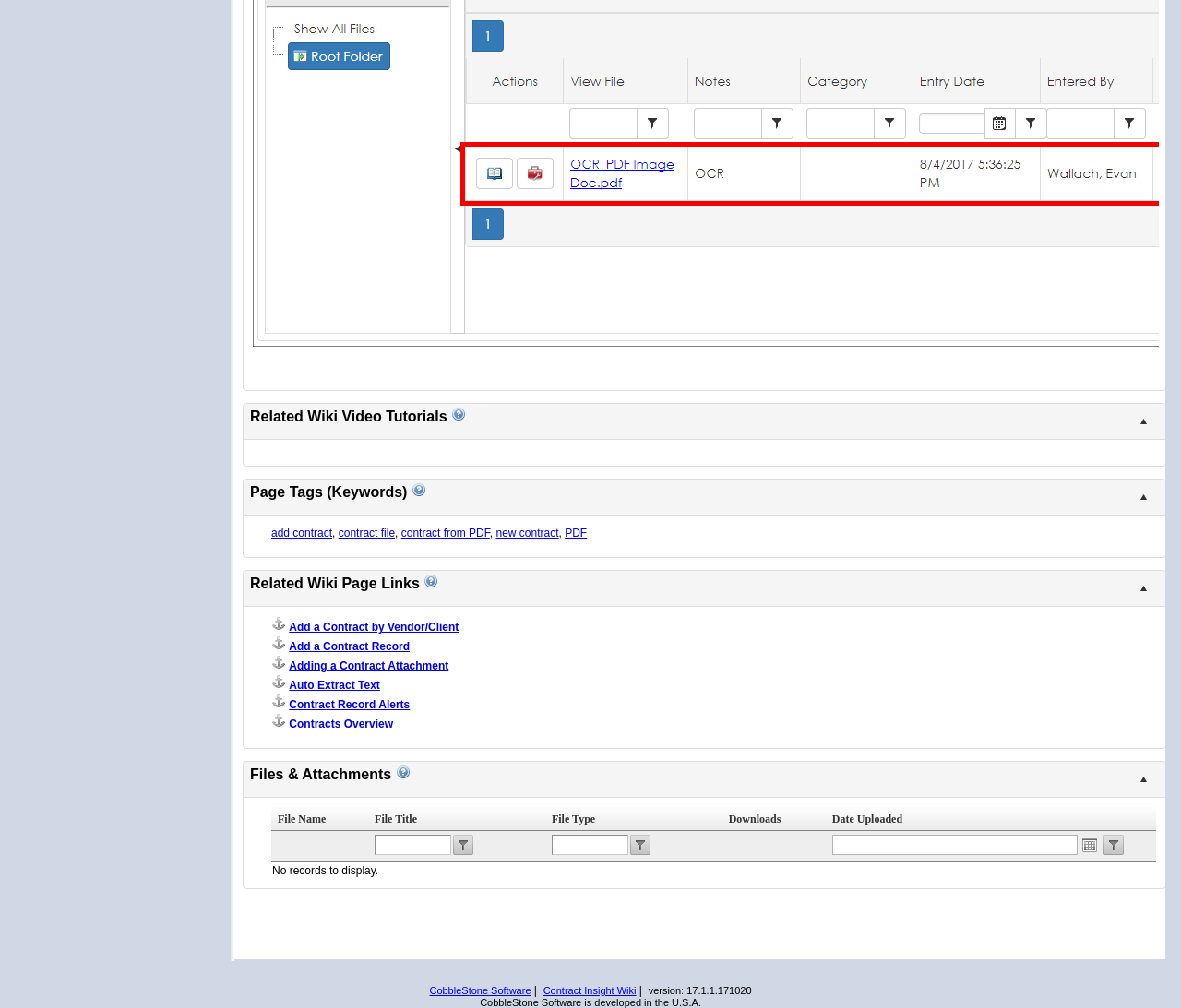Please answer the following question using a single word or phrase: What is the text in the second grid cell of the fifth row?

Page Tags (Keywords)